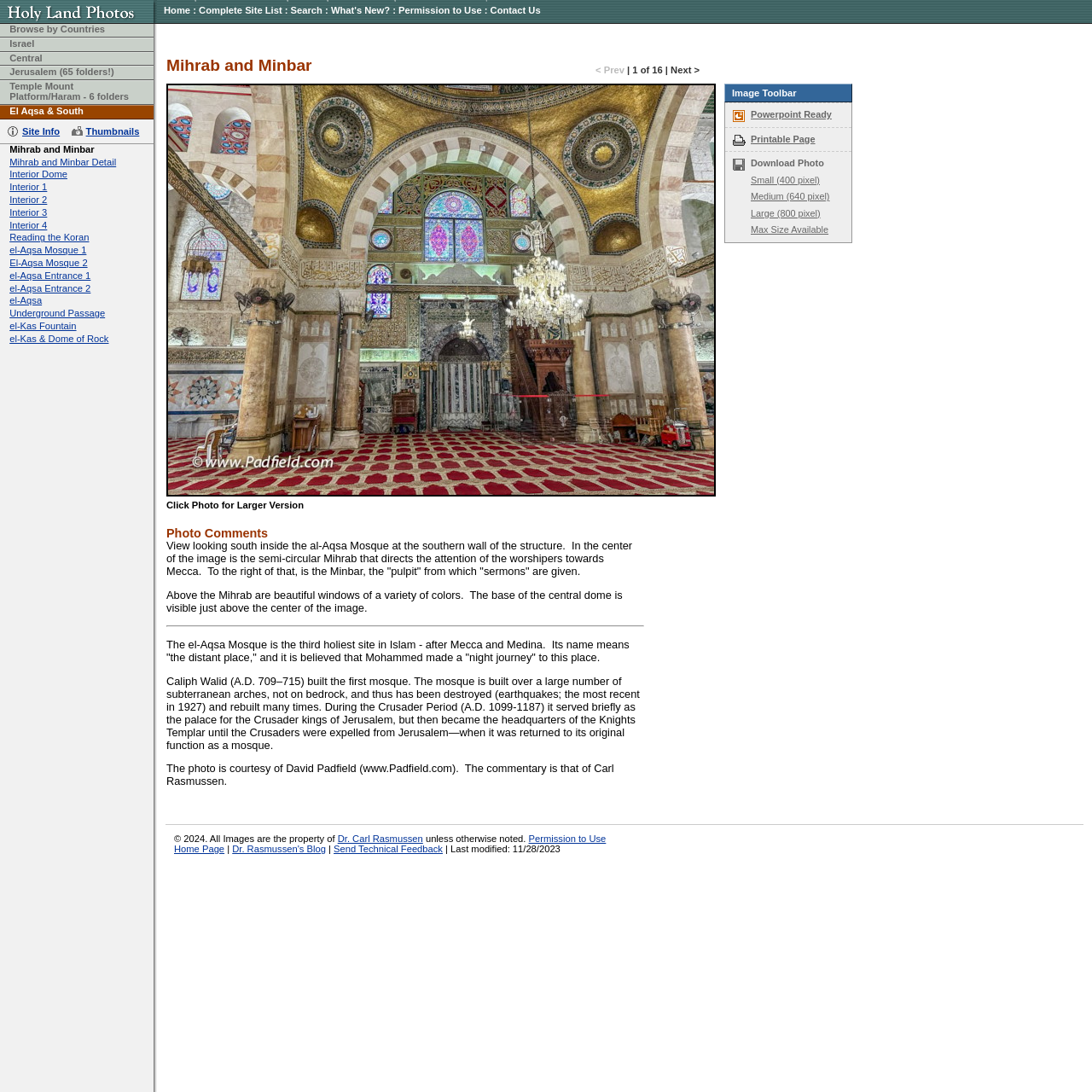What is the name of the mosque in the photo?
Based on the screenshot, answer the question with a single word or phrase.

al-Aqsa Mosque